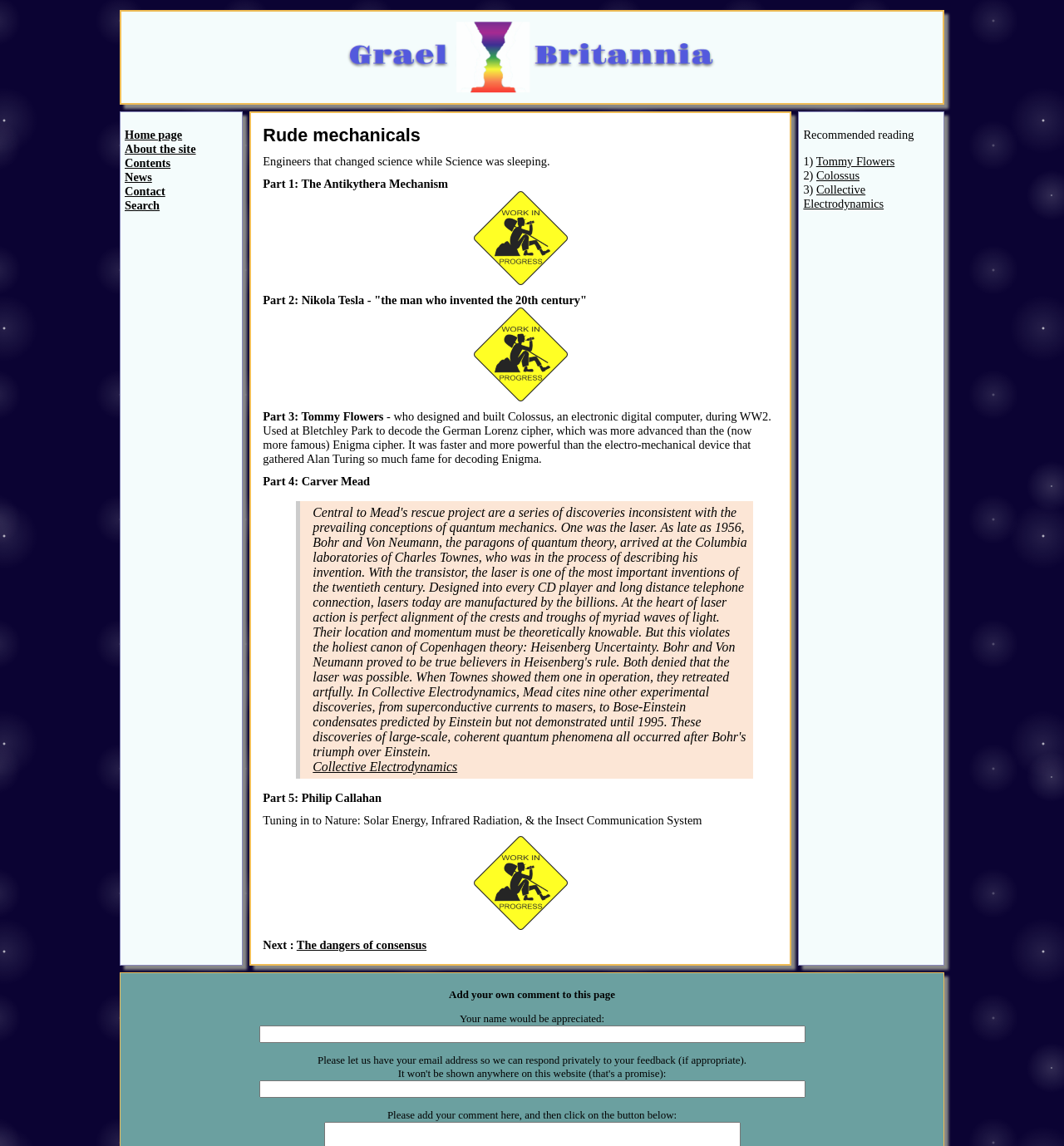What is the topic of the article? Observe the screenshot and provide a one-word or short phrase answer.

Gnostic traditions in Britain